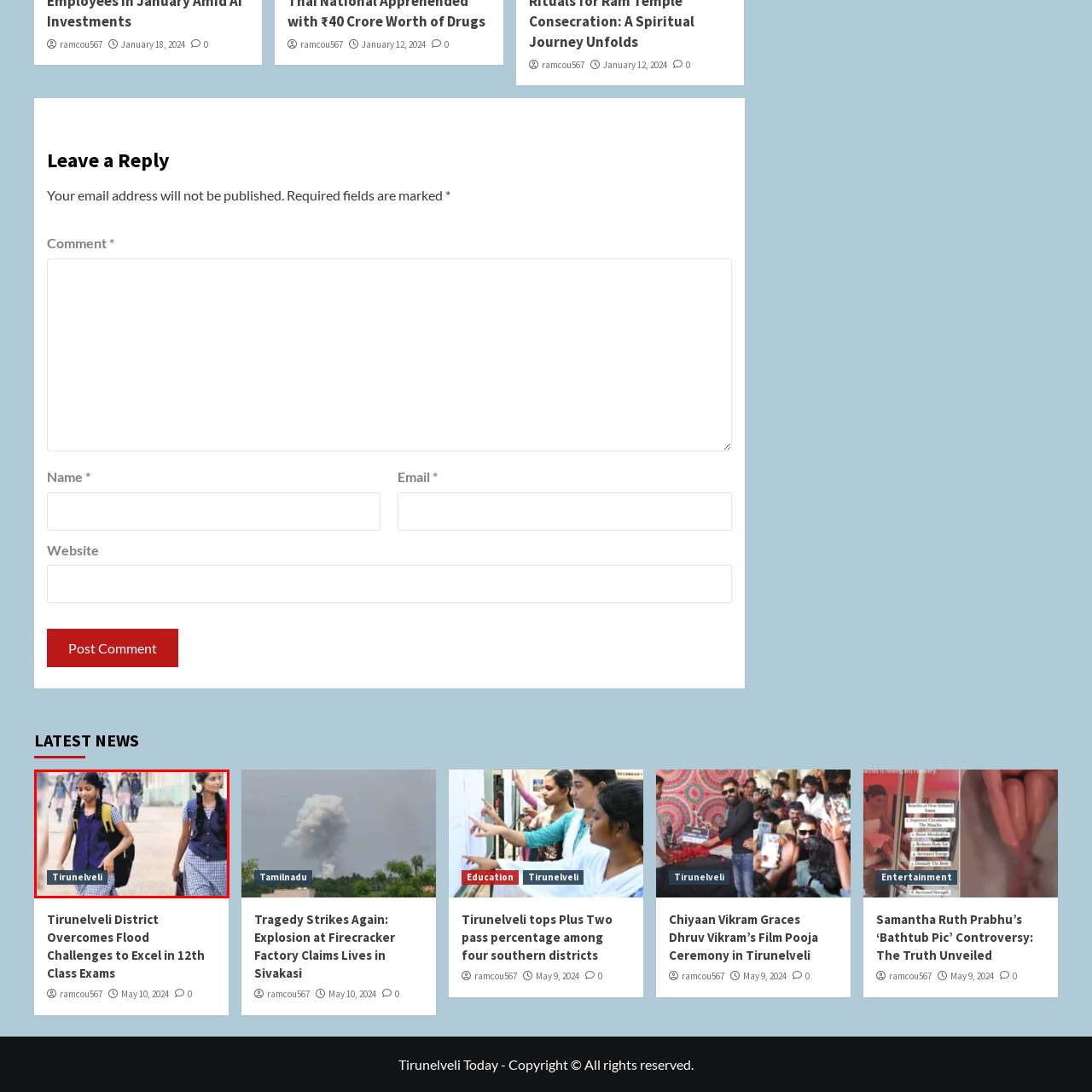Give a comprehensive caption for the image marked by the red rectangle.

In this vibrant image captured in Tirunelveli, two schoolgirls are seen walking together along a street, embodying the spirit of education and youth. Dressed in their school uniforms, which consist of checkered skirts and matching tops, they are full of energy and purpose. The scene is lively, with other students visible in the background, creating a bustling atmosphere around the school. This photograph not only highlights the daily life of students in Tirunelveli but also reflects the hope and determination of a generation committed to academic success amidst their surroundings. The text overlay at the bottom indicates the location, reinforcing the community identity related to education and youth empowerment in this district.